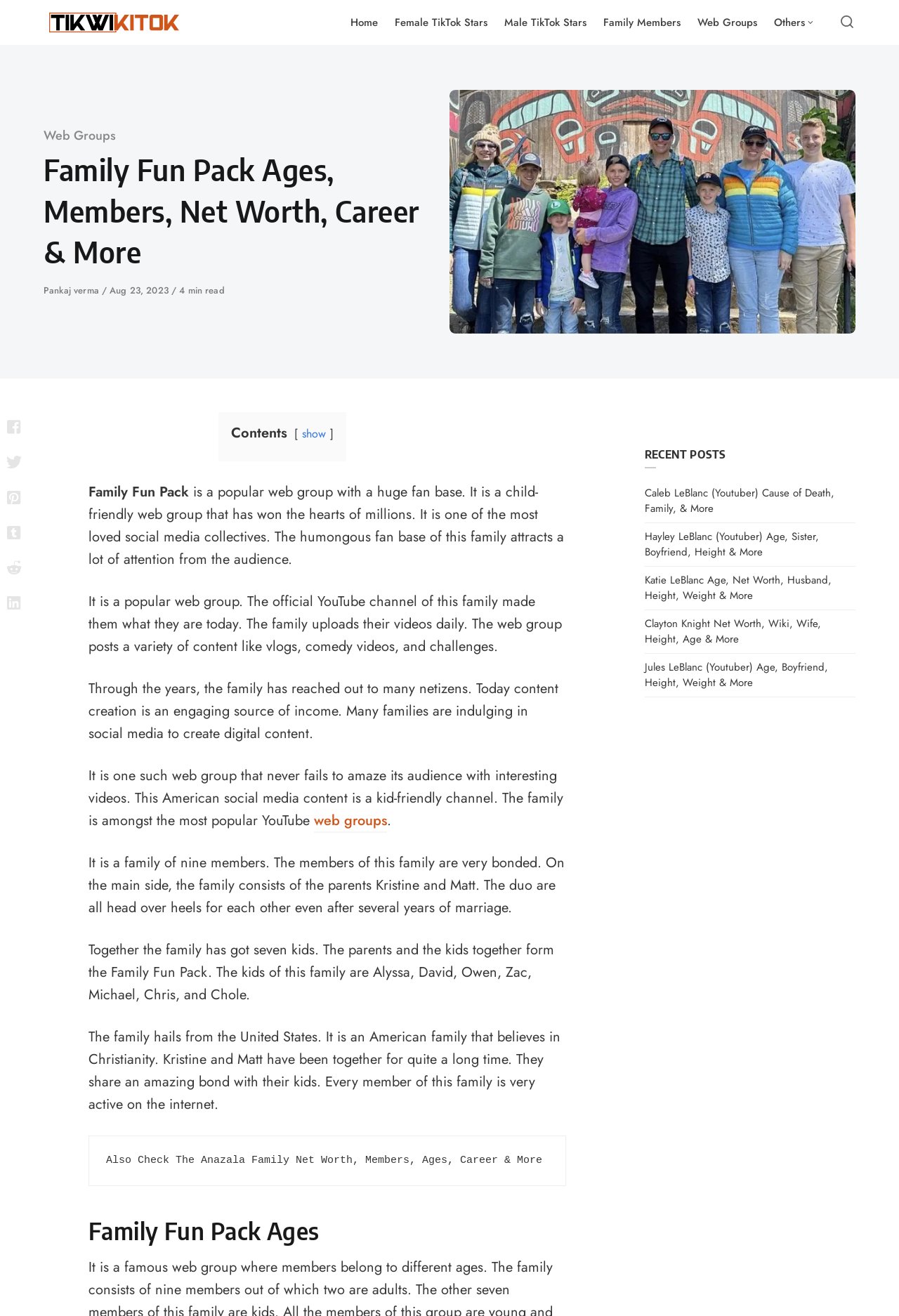Indicate the bounding box coordinates of the clickable region to achieve the following instruction: "Check the recent post 'Caleb LeBlanc (Youtuber) Cause of Death, Family, & More'."

[0.717, 0.369, 0.928, 0.392]